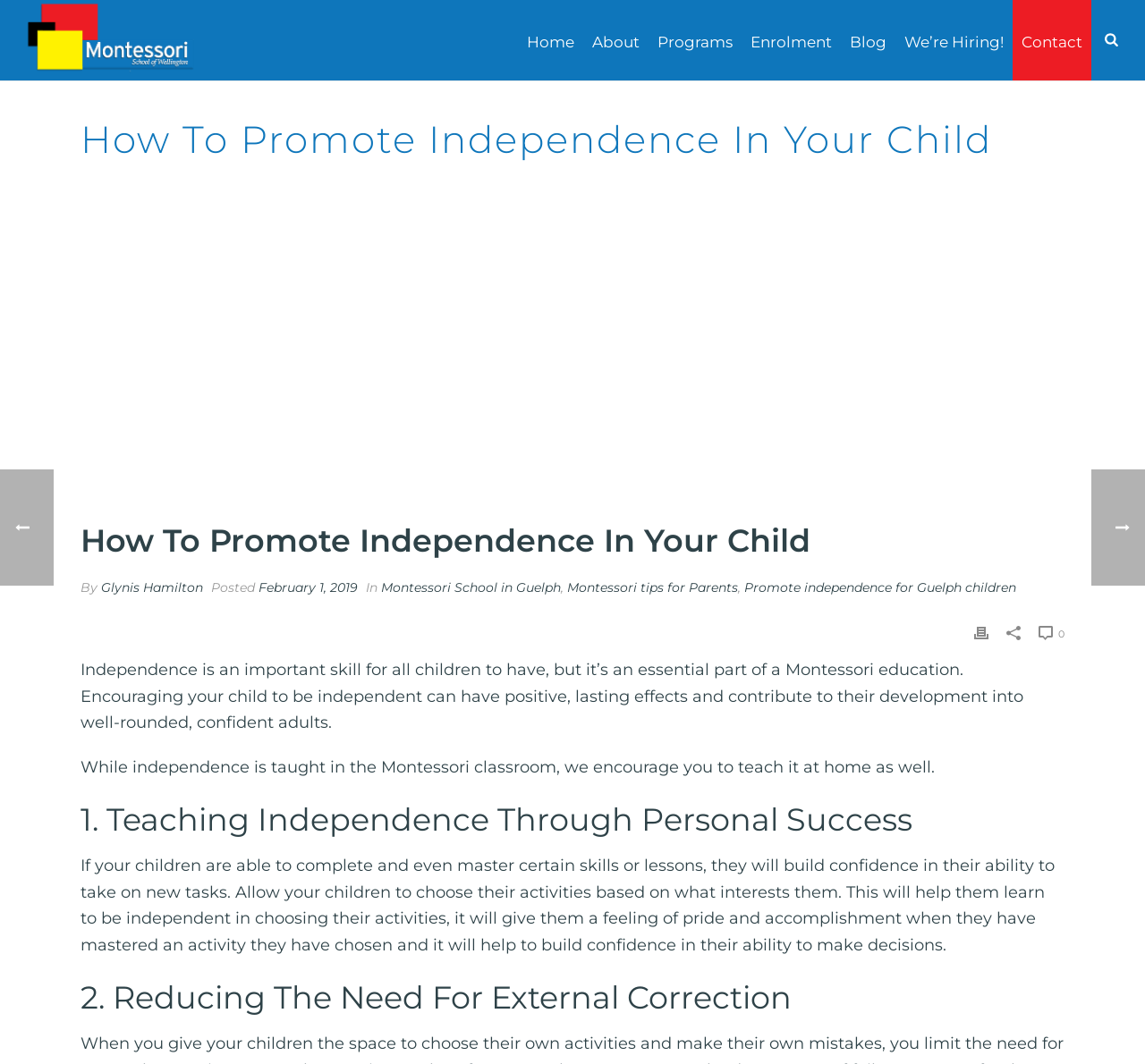What is the author of the article?
Please answer the question with a single word or phrase, referencing the image.

Glynis Hamilton